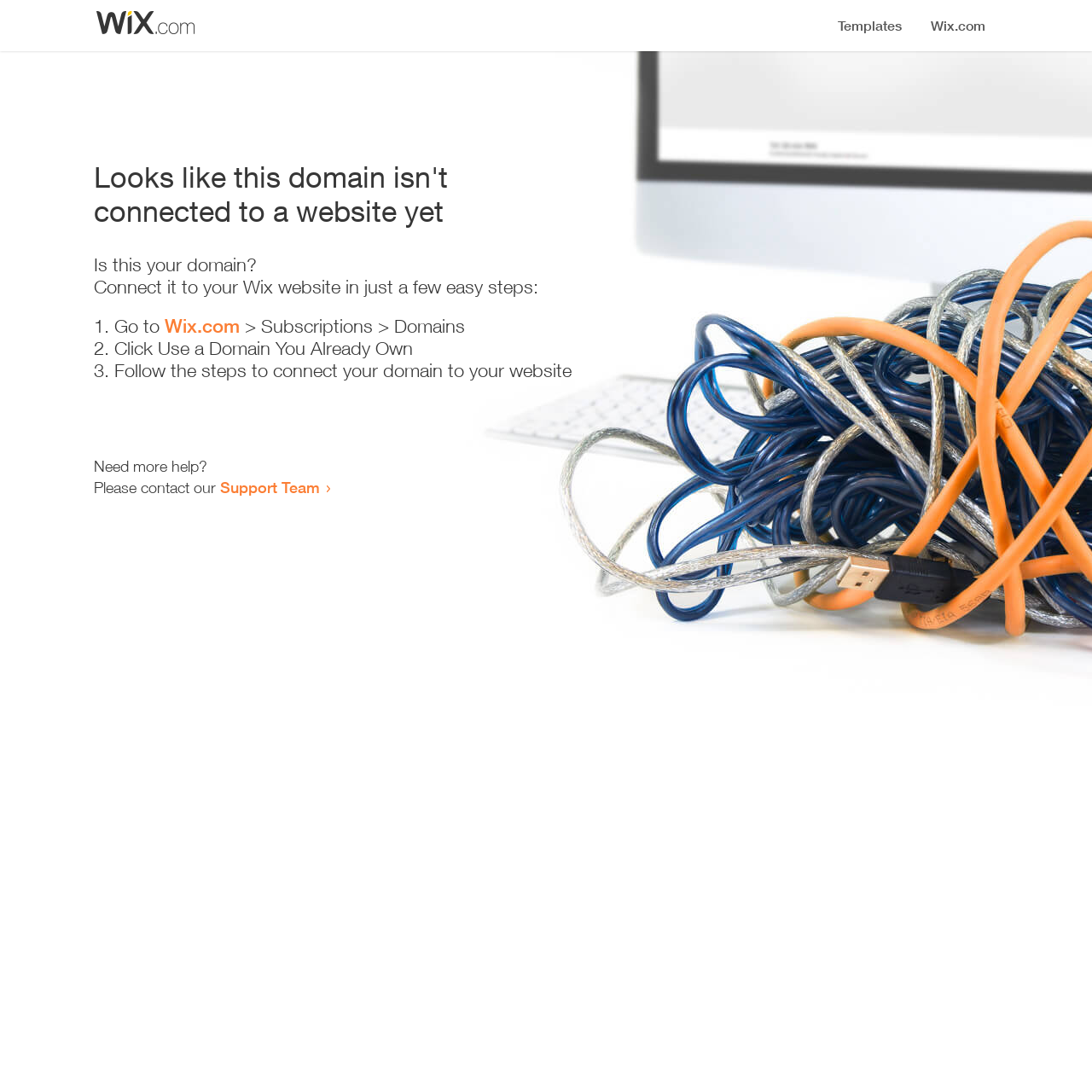What is the text of the webpage's headline?

Looks like this domain isn't
connected to a website yet